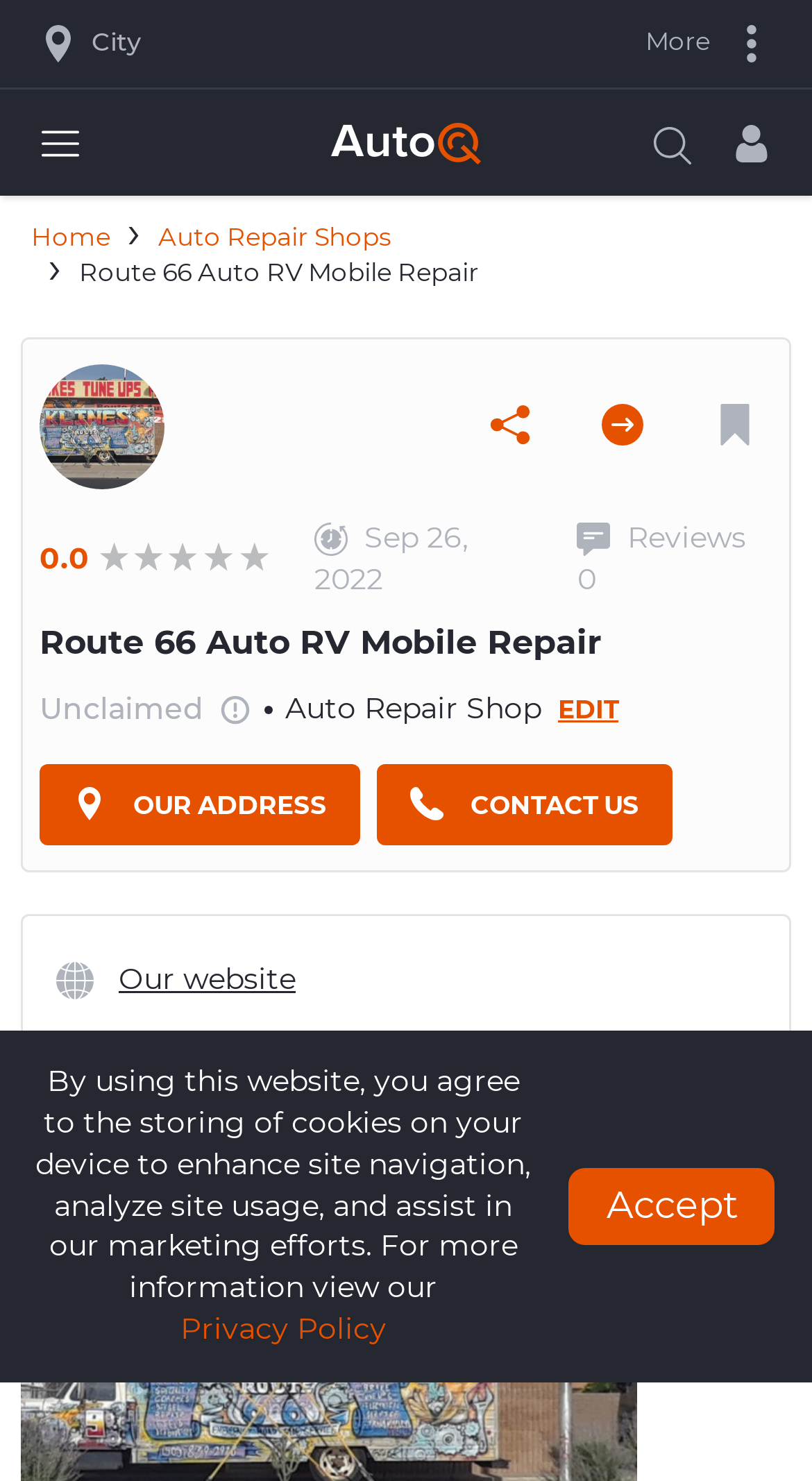Please provide the bounding box coordinates for the element that needs to be clicked to perform the following instruction: "Get direction to OUR ADDRESS". The coordinates should be given as four float numbers between 0 and 1, i.e., [left, top, right, bottom].

[0.049, 0.516, 0.444, 0.571]